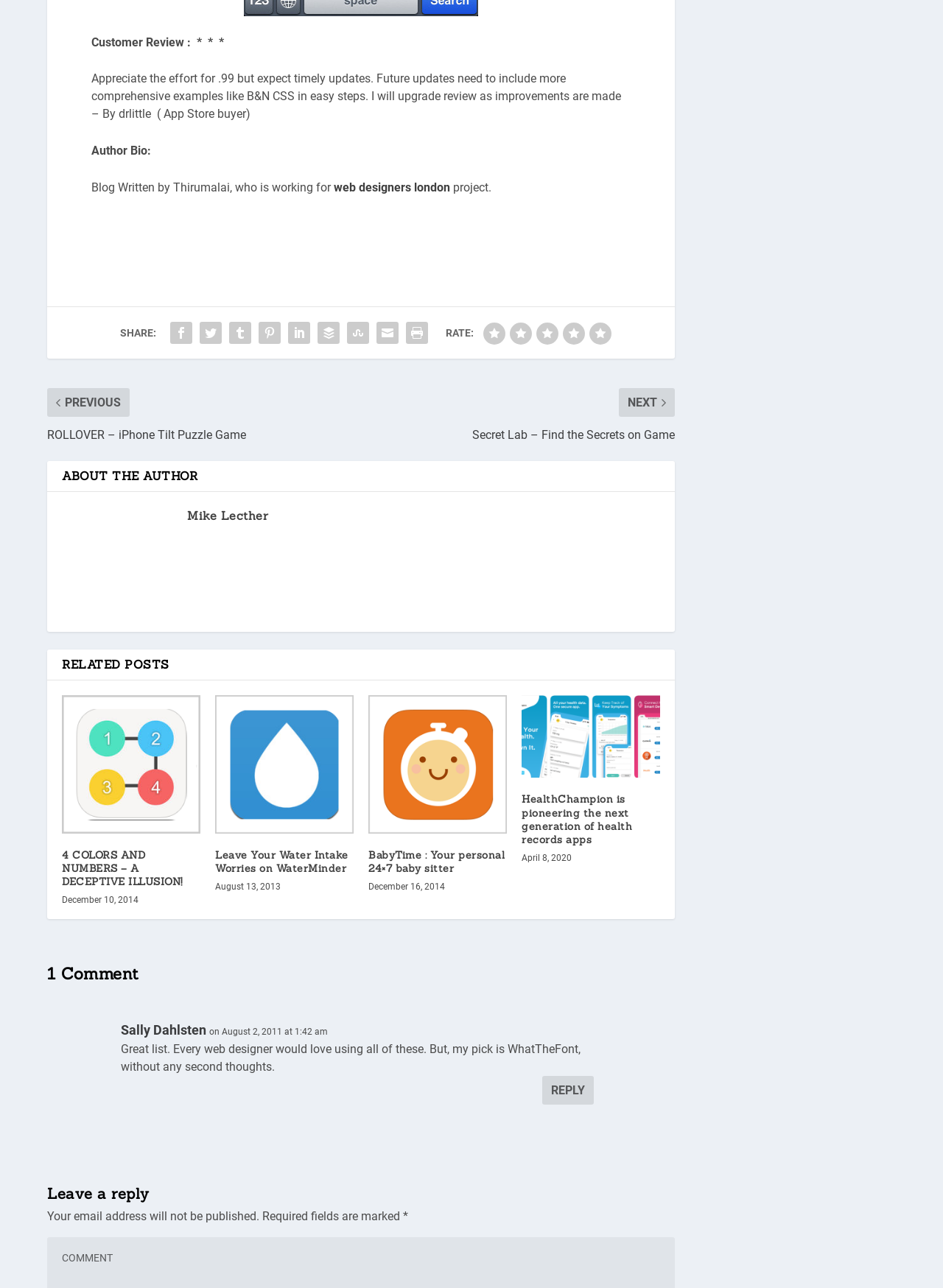Could you indicate the bounding box coordinates of the region to click in order to complete this instruction: "Read about cloud security".

None